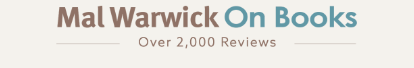Create an exhaustive description of the image.

The image features a link titled "Mal Warwick On Books," which serves as a gateway to a collection of over 2,000 book reviews curated by Mal Warwick. This section highlights the emphasis on literary critiques and recommendations, designed for avid readers and those seeking insightful analyses of various titles. The design reflects a sophisticated yet approachable aesthetic, appealing to a wide audience interested in literature. The text and logo suggest a strong commitment to the literary community, showcasing Warwick's extensive engagement with books and authors.